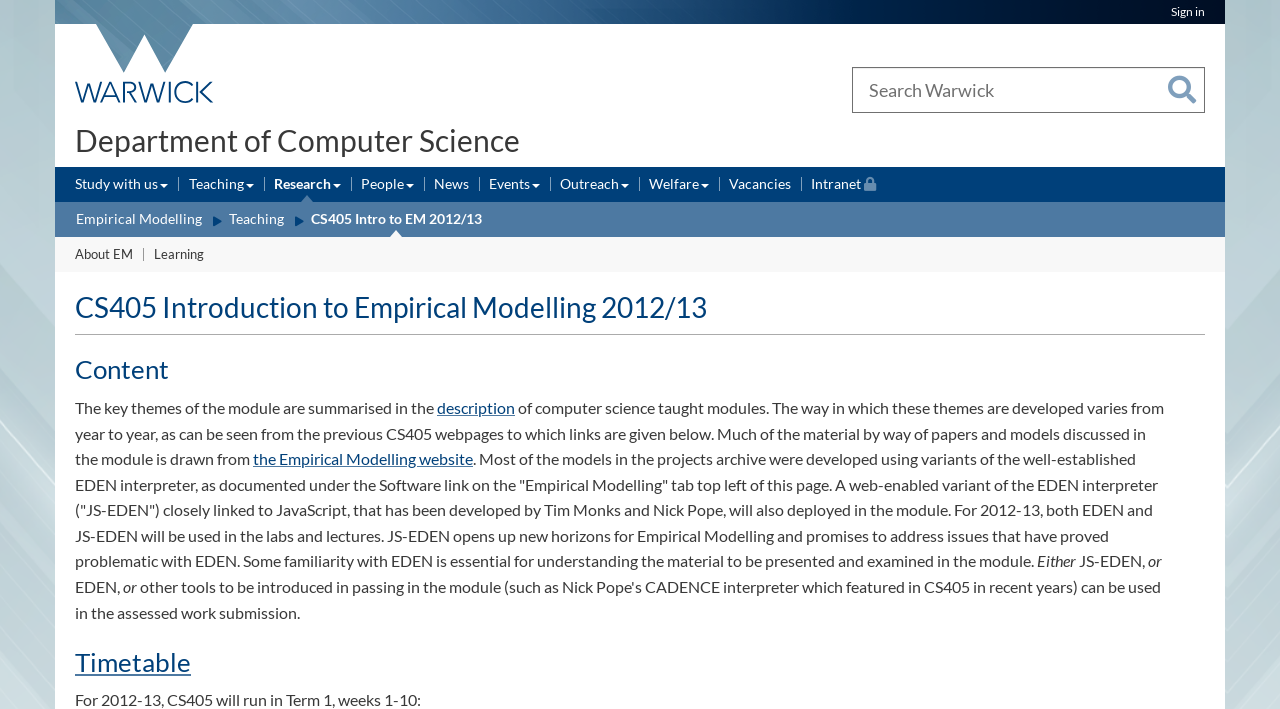Show the bounding box coordinates of the region that should be clicked to follow the instruction: "Learn about Empirical Modelling."

[0.059, 0.294, 0.158, 0.326]